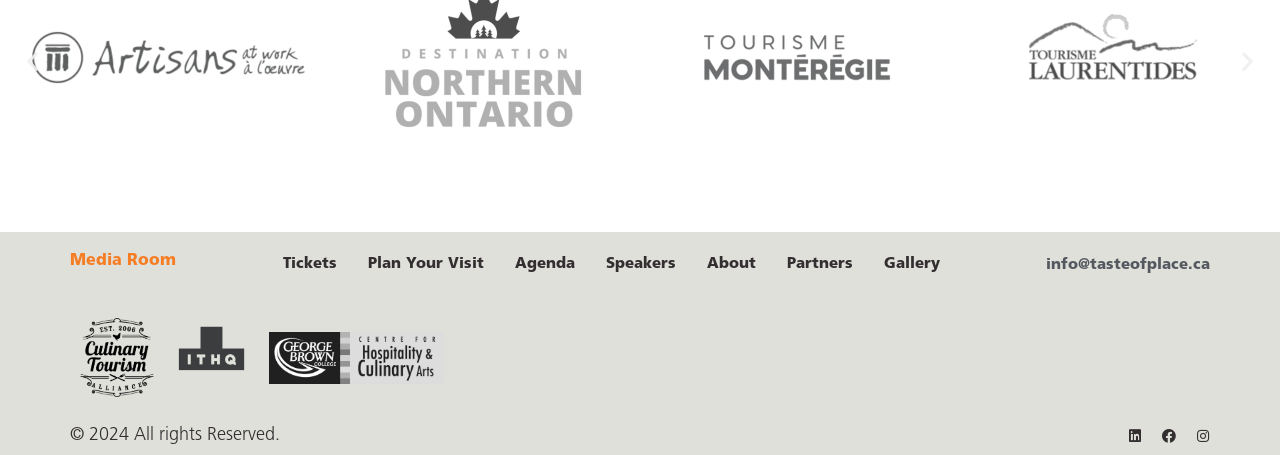Pinpoint the bounding box coordinates of the element you need to click to execute the following instruction: "visit Linkedin". The bounding box should be represented by four float numbers between 0 and 1, in the format [left, top, right, bottom].

[0.881, 0.944, 0.892, 0.974]